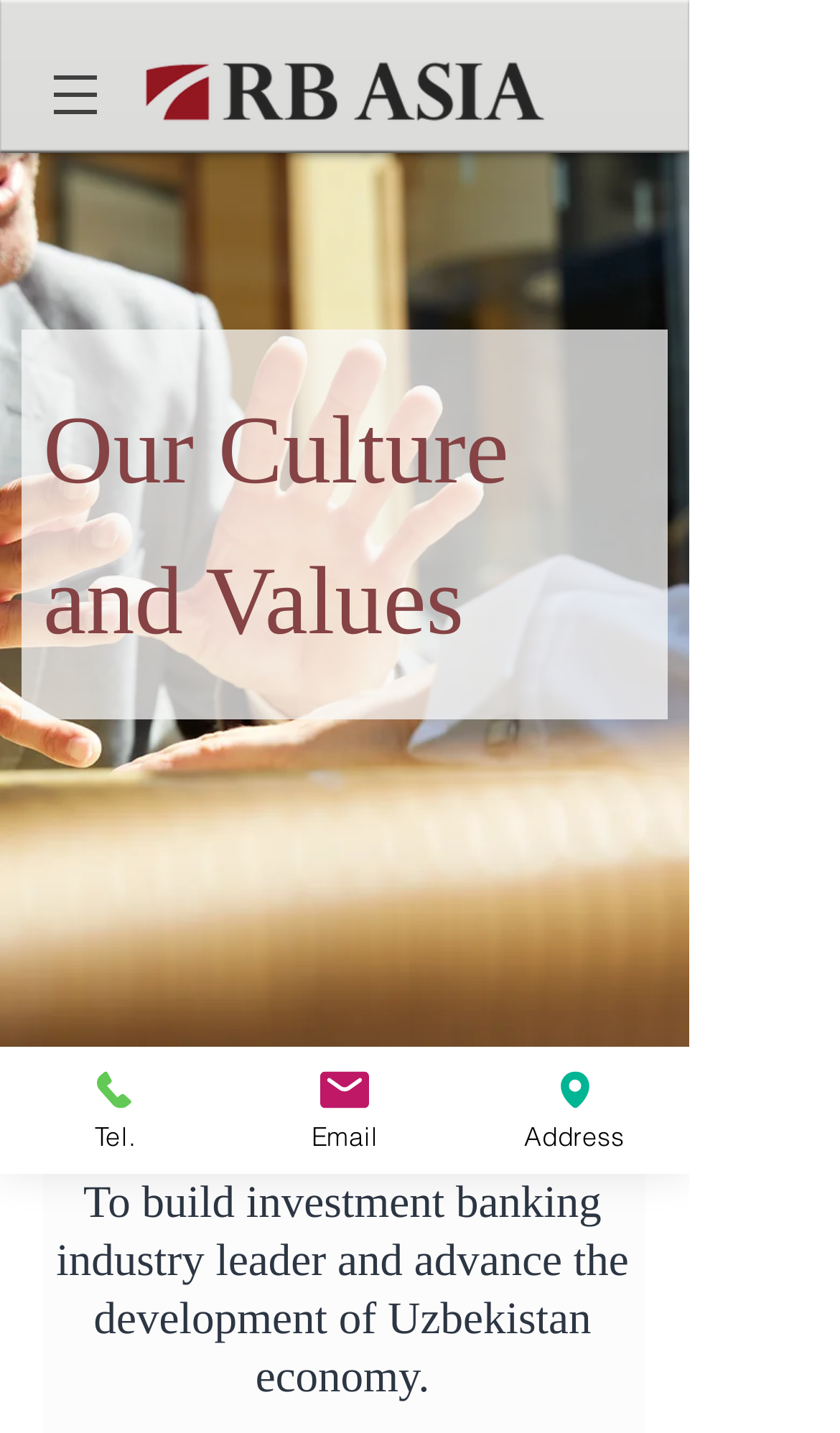Please reply to the following question with a single word or a short phrase:
Is there a navigation menu on the webpage?

Yes